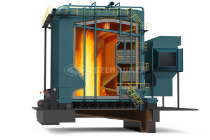Describe all the visual components present in the image.

This image showcases a detailed cross-sectional view of the DHL Series Biomass Fired Steam Boiler, highlighting its robust internal structure. The boiler is depicted with bright flames emanating from the combustion chamber, illustrating its operational capability. The exterior features a sturdy design with attached piping and safety measures, emphasizing its industrial application. This biomass boiler is designed for high efficiency, suitable for various applications, particularly in industries requiring substantial steam production. It reflects advanced engineering ideal for sustainable energy solutions.